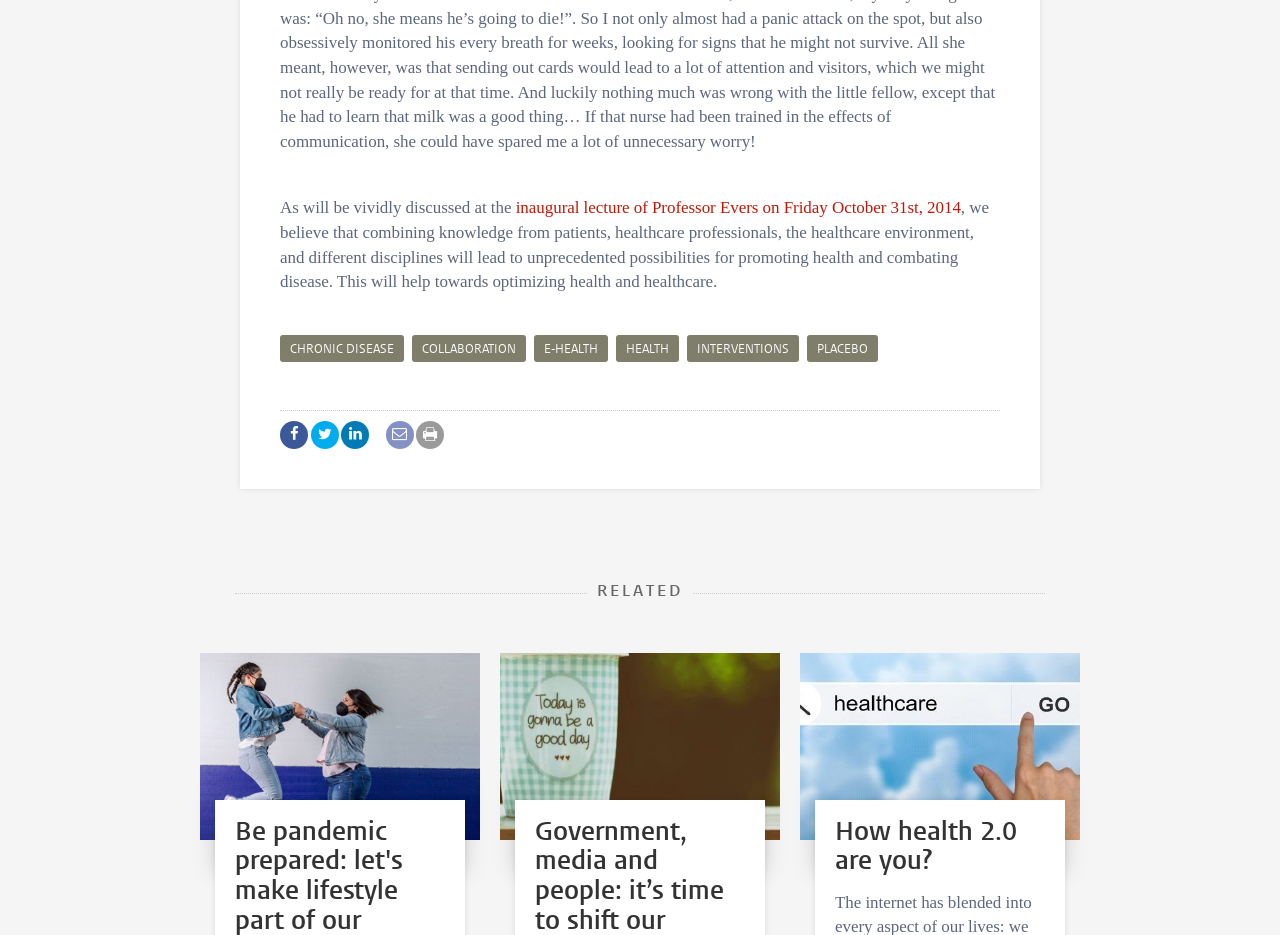Please specify the bounding box coordinates of the clickable region to carry out the following instruction: "view previous post". The coordinates should be four float numbers between 0 and 1, in the format [left, top, right, bottom].

None